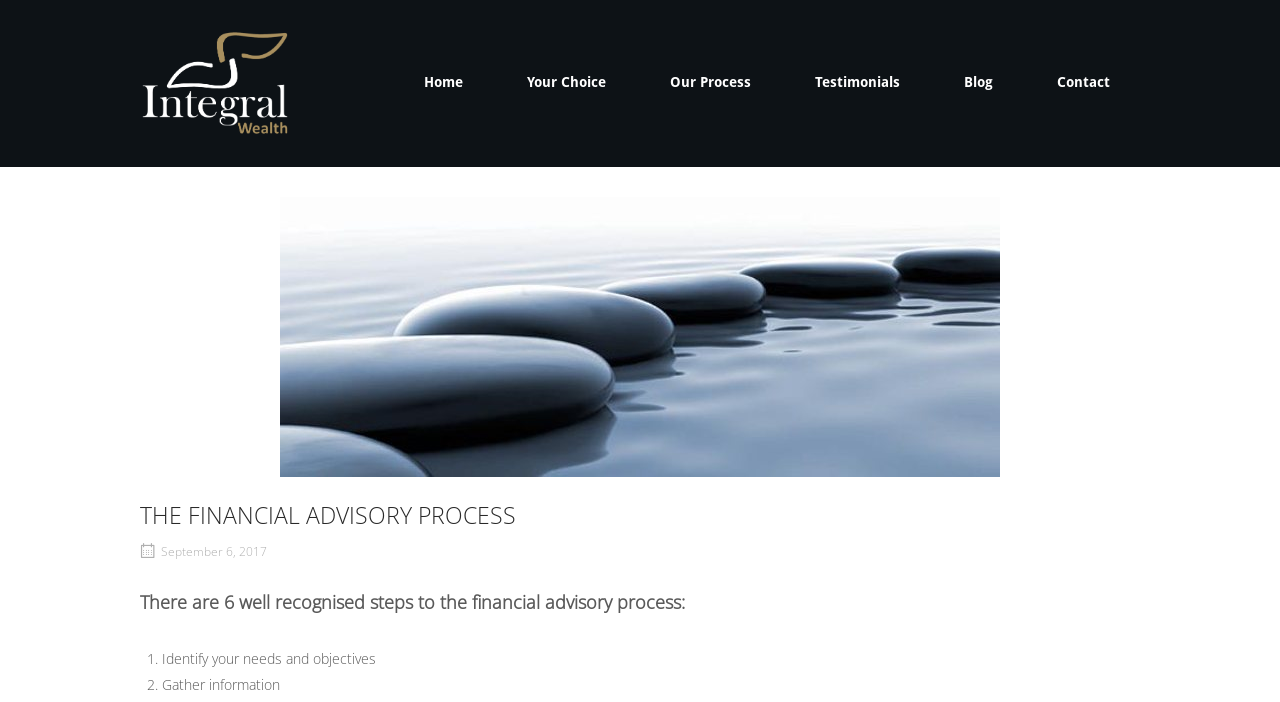What is the first step in the financial advisory process?
Relying on the image, give a concise answer in one word or a brief phrase.

Identify your needs and objectives